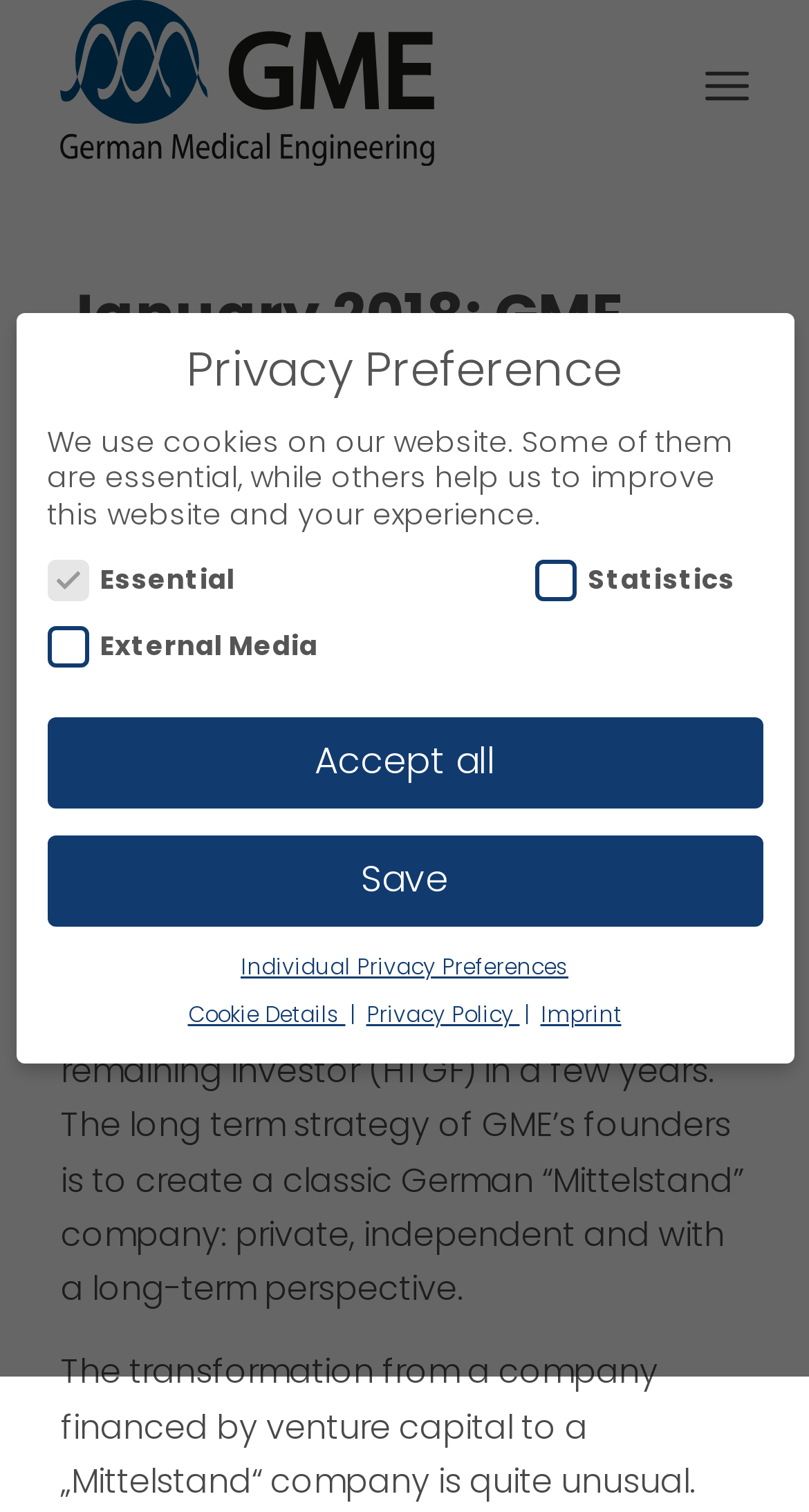Provide the bounding box coordinates for the area that should be clicked to complete the instruction: "Click the individual privacy preferences button".

[0.297, 0.629, 0.703, 0.65]